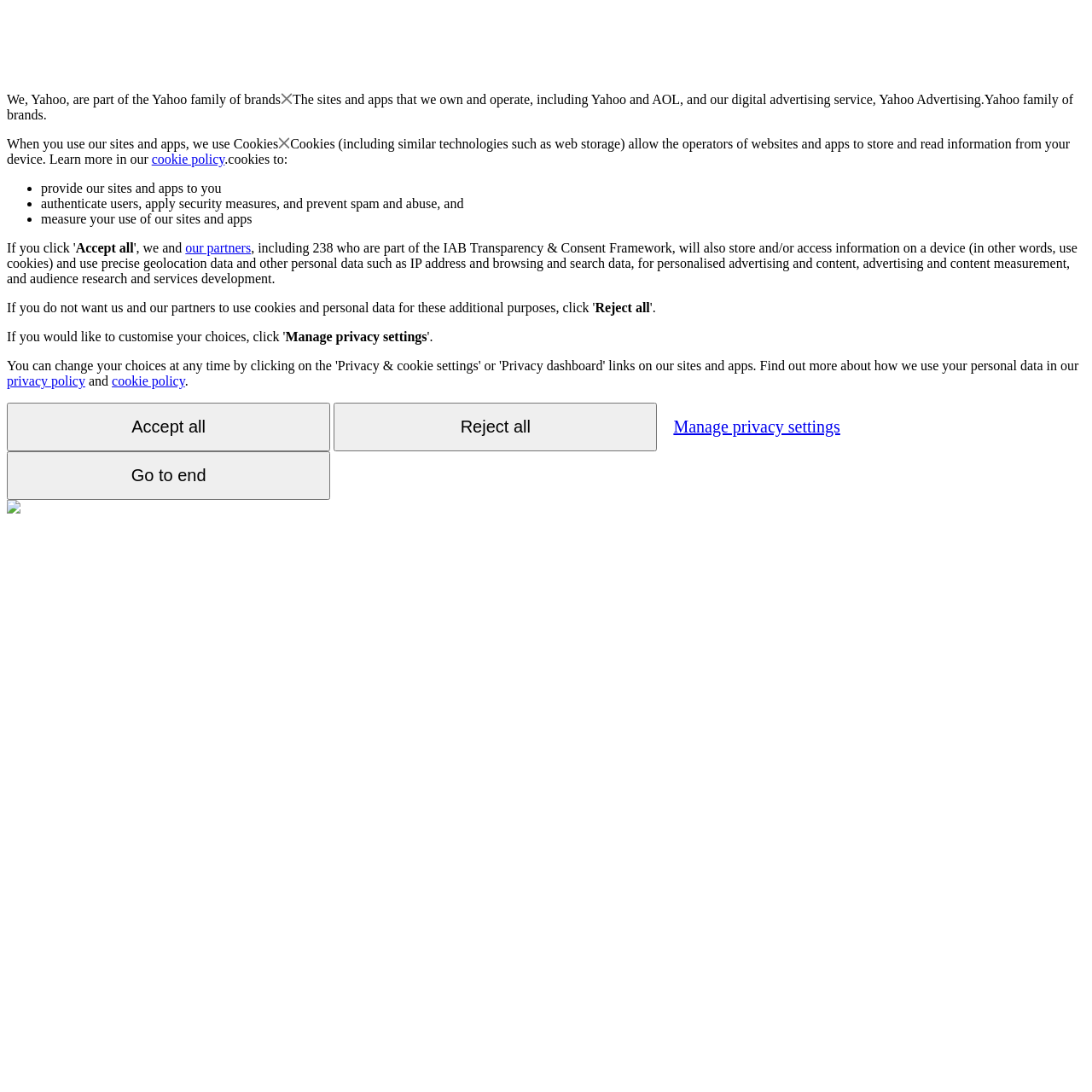Extract the bounding box coordinates for the described element: "Reject all". The coordinates should be represented as four float numbers between 0 and 1: [left, top, right, bottom].

[0.306, 0.369, 0.602, 0.413]